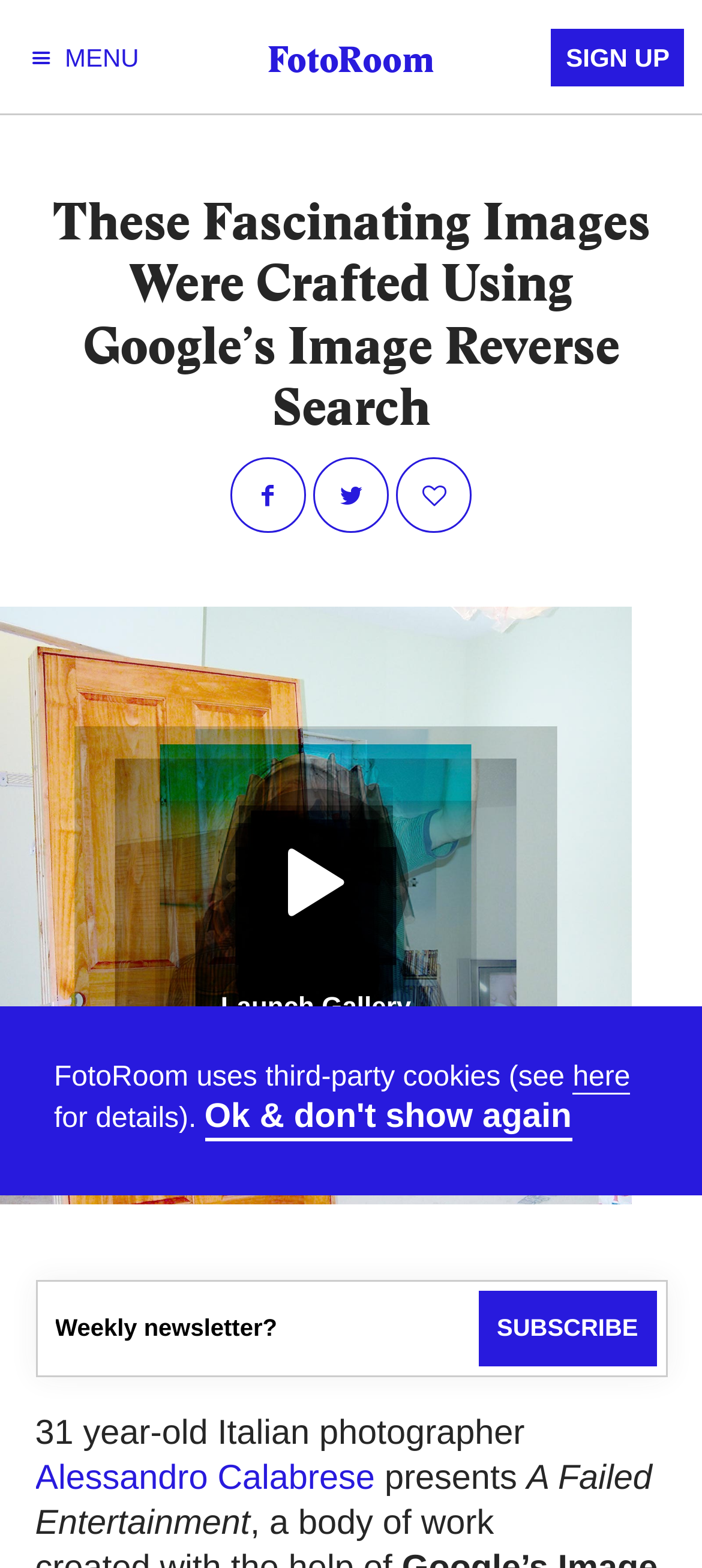Predict the bounding box coordinates of the area that should be clicked to accomplish the following instruction: "Become a FotoRoom member". The bounding box coordinates should consist of four float numbers between 0 and 1, i.e., [left, top, right, bottom].

[0.0, 0.695, 1.0, 0.762]